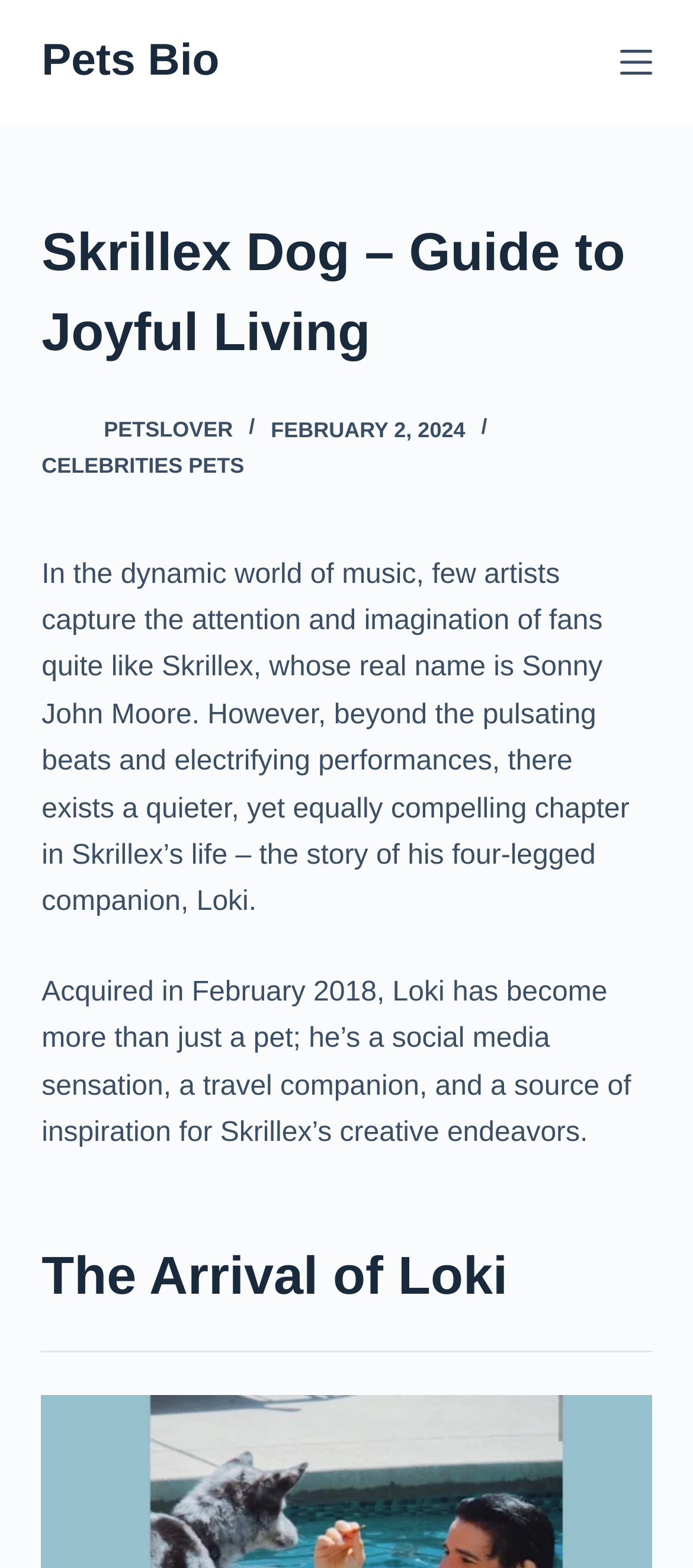Answer this question using a single word or a brief phrase:
What is the name of Skrillex's four-legged companion?

Loki